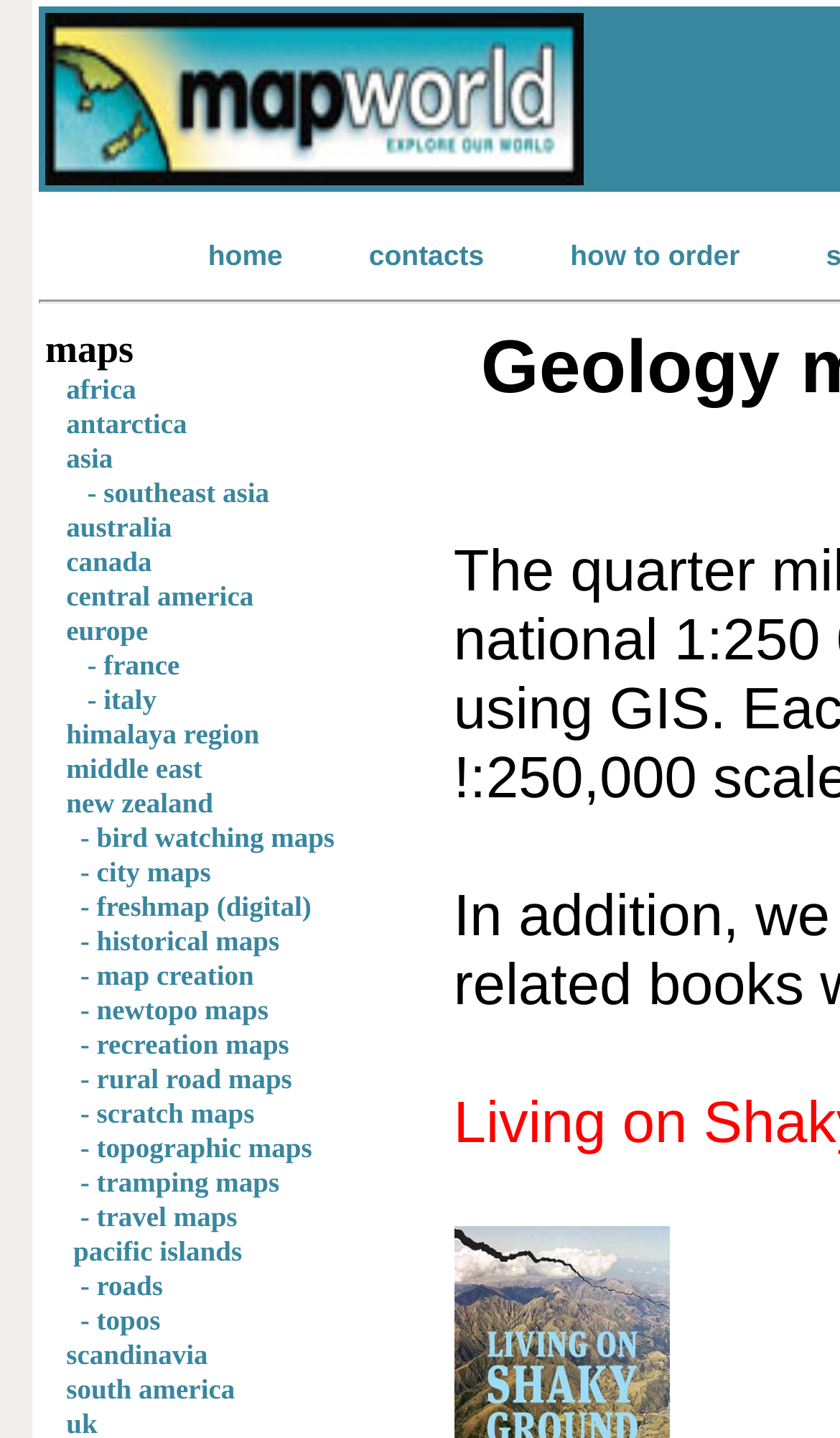Please identify the bounding box coordinates for the region that you need to click to follow this instruction: "check out recreation maps".

[0.096, 0.715, 0.344, 0.737]